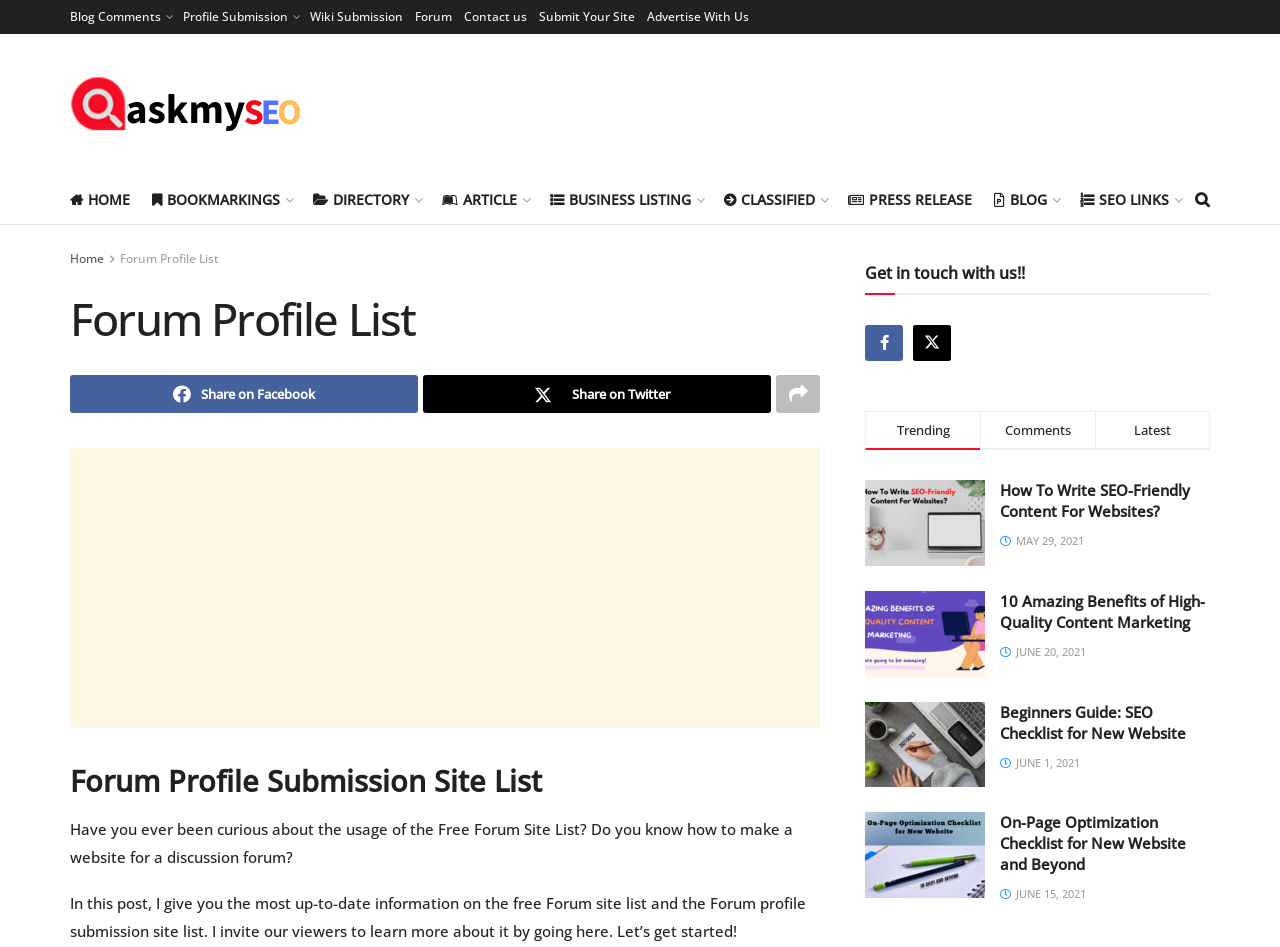Give a short answer to this question using one word or a phrase:
What is the date of the last article on the webpage?

JUNE 15, 2021